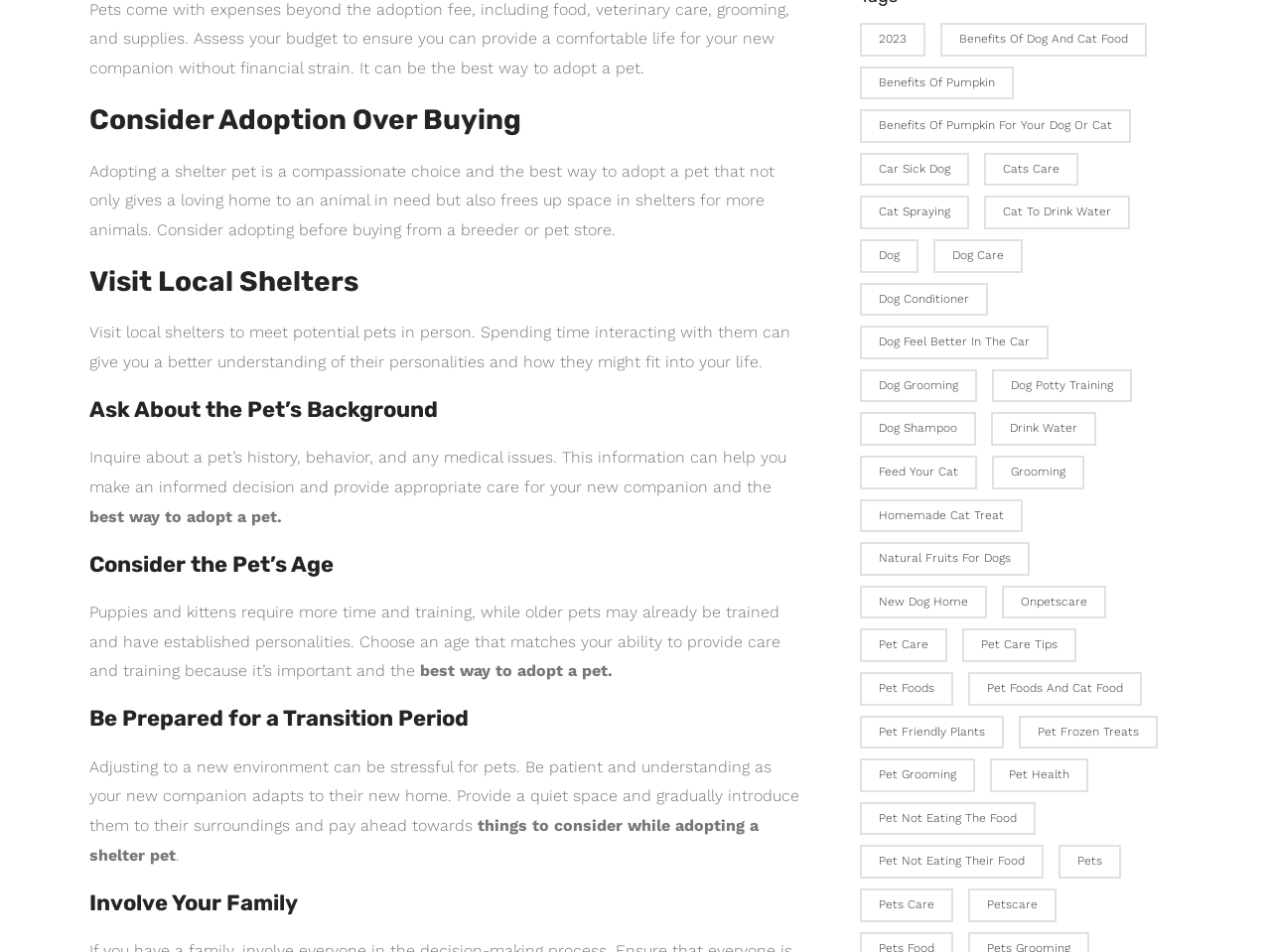Determine the bounding box coordinates for the region that must be clicked to execute the following instruction: "Click on 'Benefits of Dog and Cat Food'".

[0.739, 0.024, 0.902, 0.059]